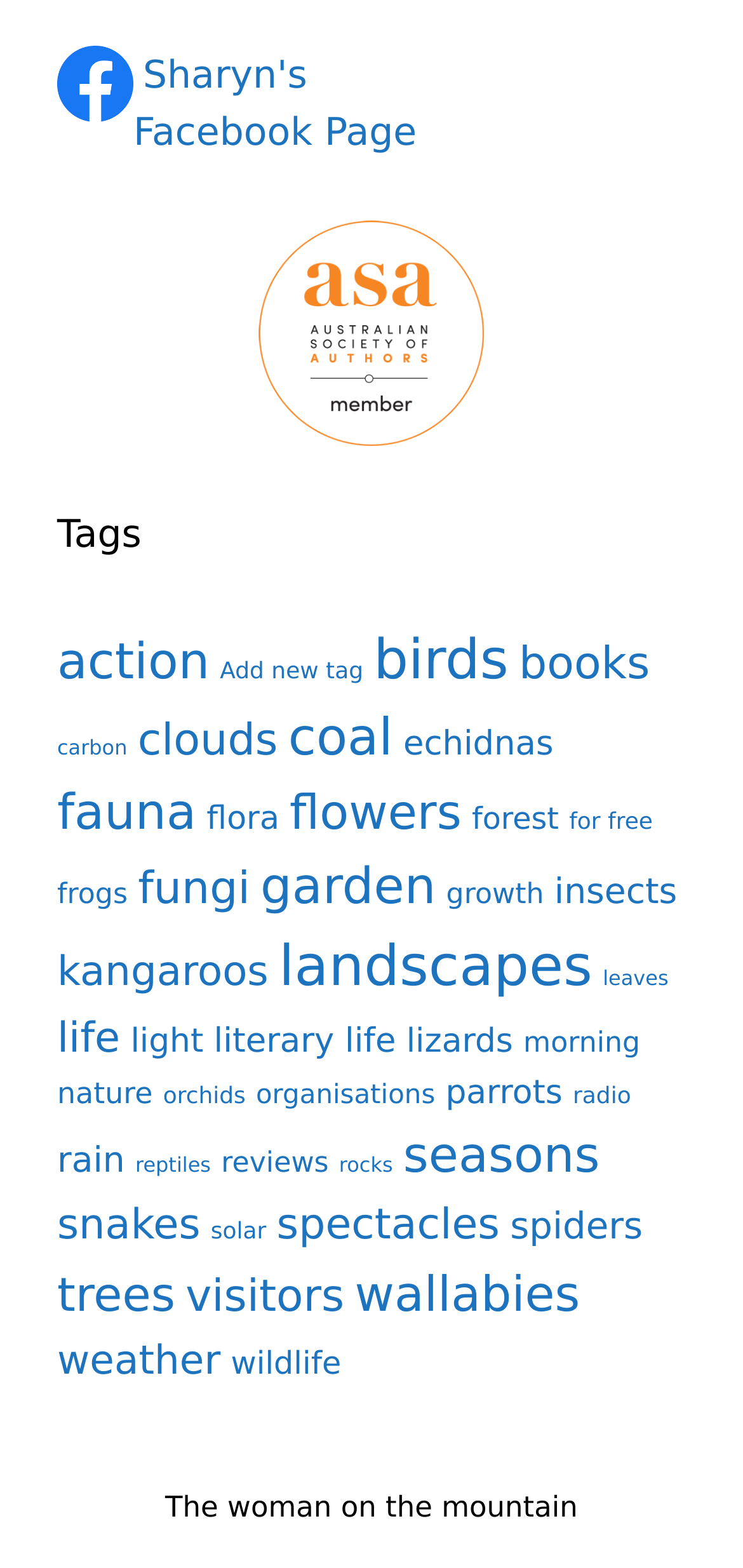Identify the bounding box coordinates for the element that needs to be clicked to fulfill this instruction: "View action items". Provide the coordinates in the format of four float numbers between 0 and 1: [left, top, right, bottom].

[0.077, 0.404, 0.282, 0.441]